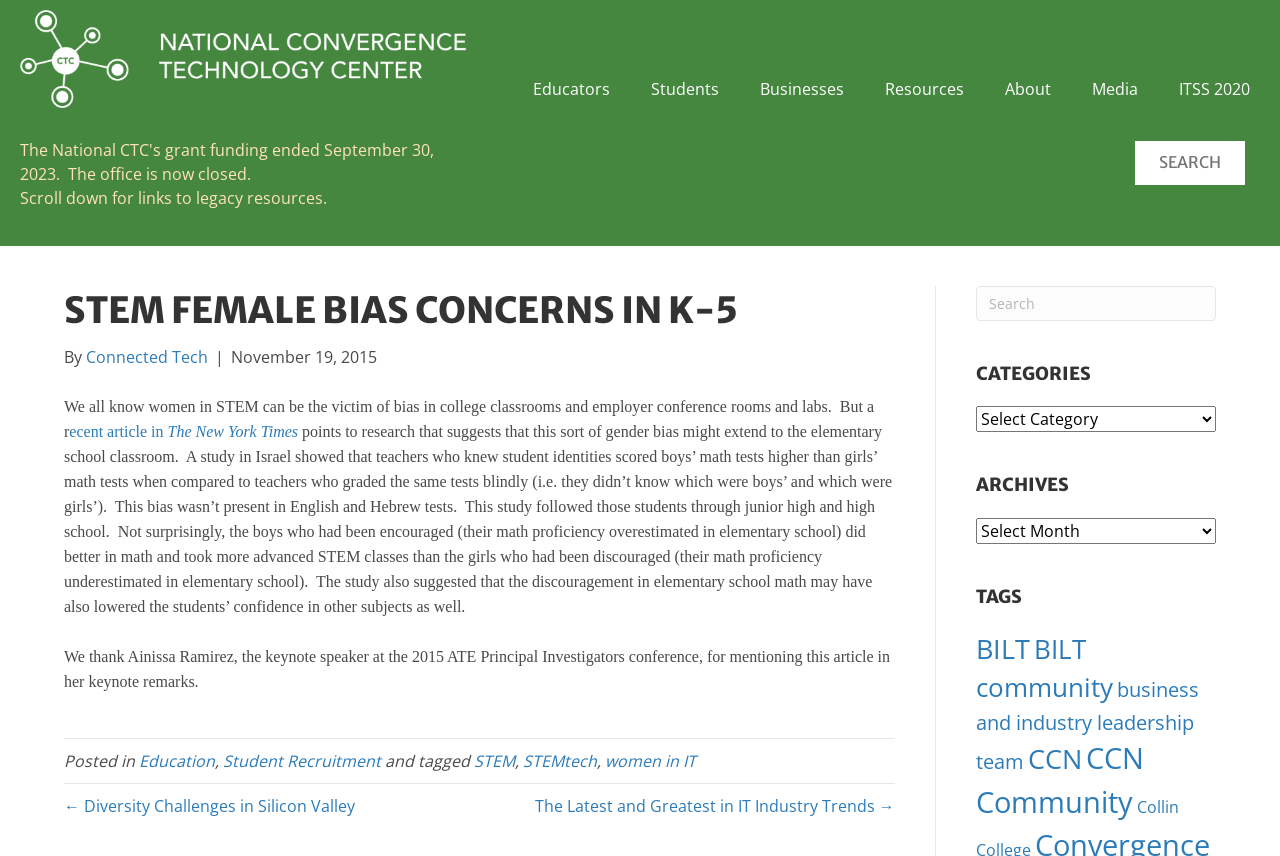What is the purpose of the search box?
From the screenshot, provide a brief answer in one word or phrase.

To search